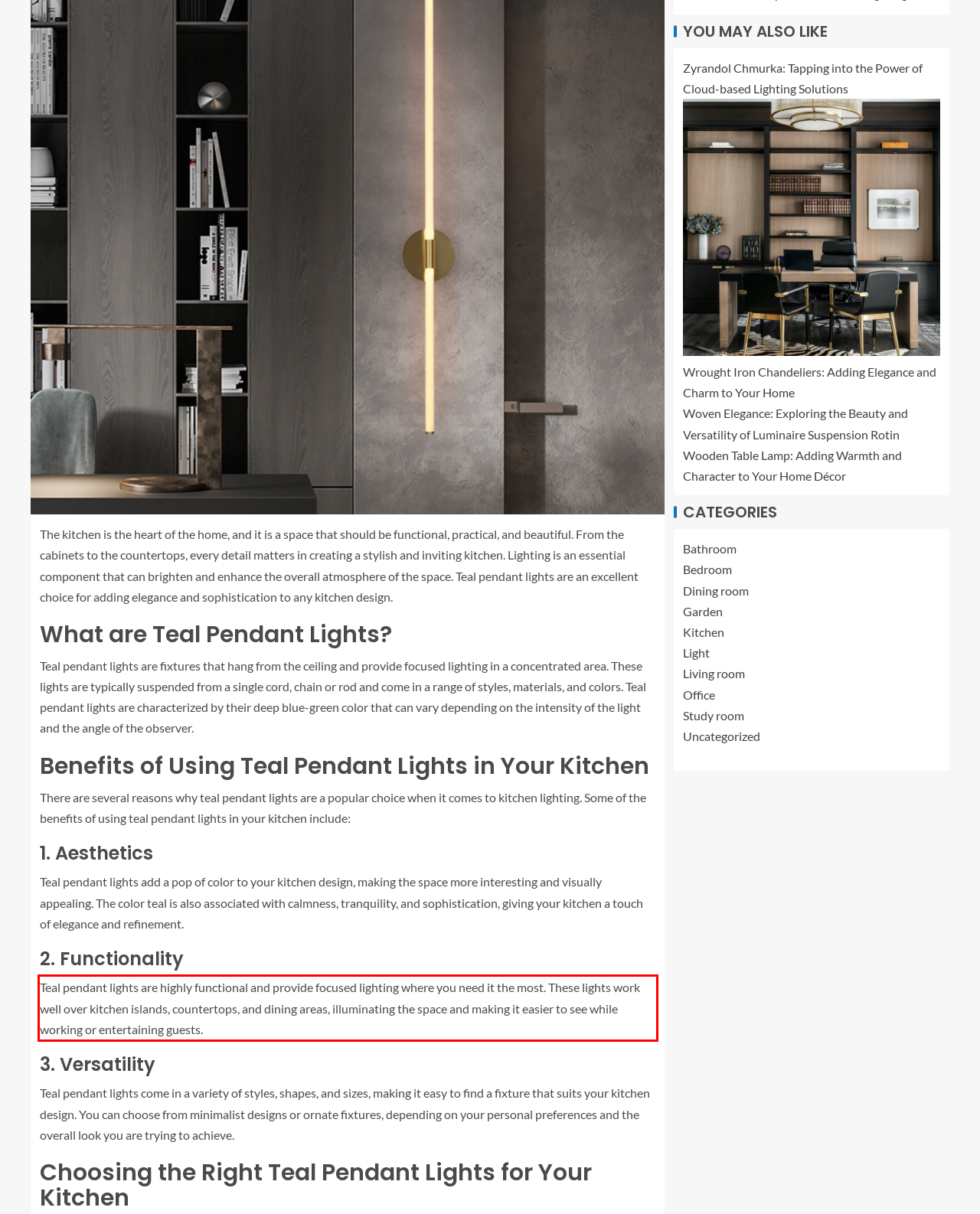Identify and transcribe the text content enclosed by the red bounding box in the given screenshot.

Teal pendant lights are highly functional and provide focused lighting where you need it the most. These lights work well over kitchen islands, countertops, and dining areas, illuminating the space and making it easier to see while working or entertaining guests.